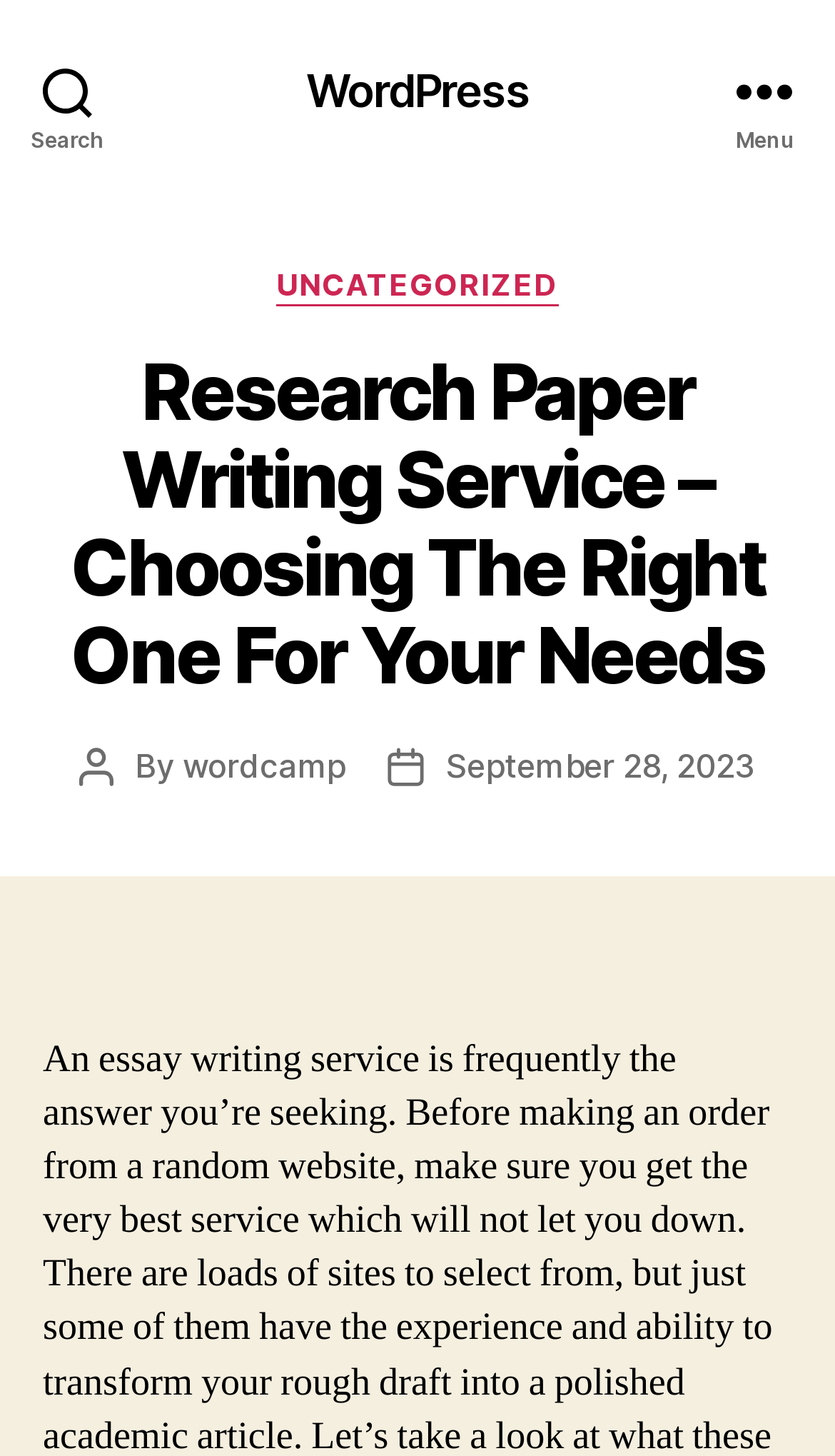What is the name of the website platform?
Please provide a comprehensive answer based on the information in the image.

I found the name of the website platform by looking at the link at the top of the page that says 'WordPress'.